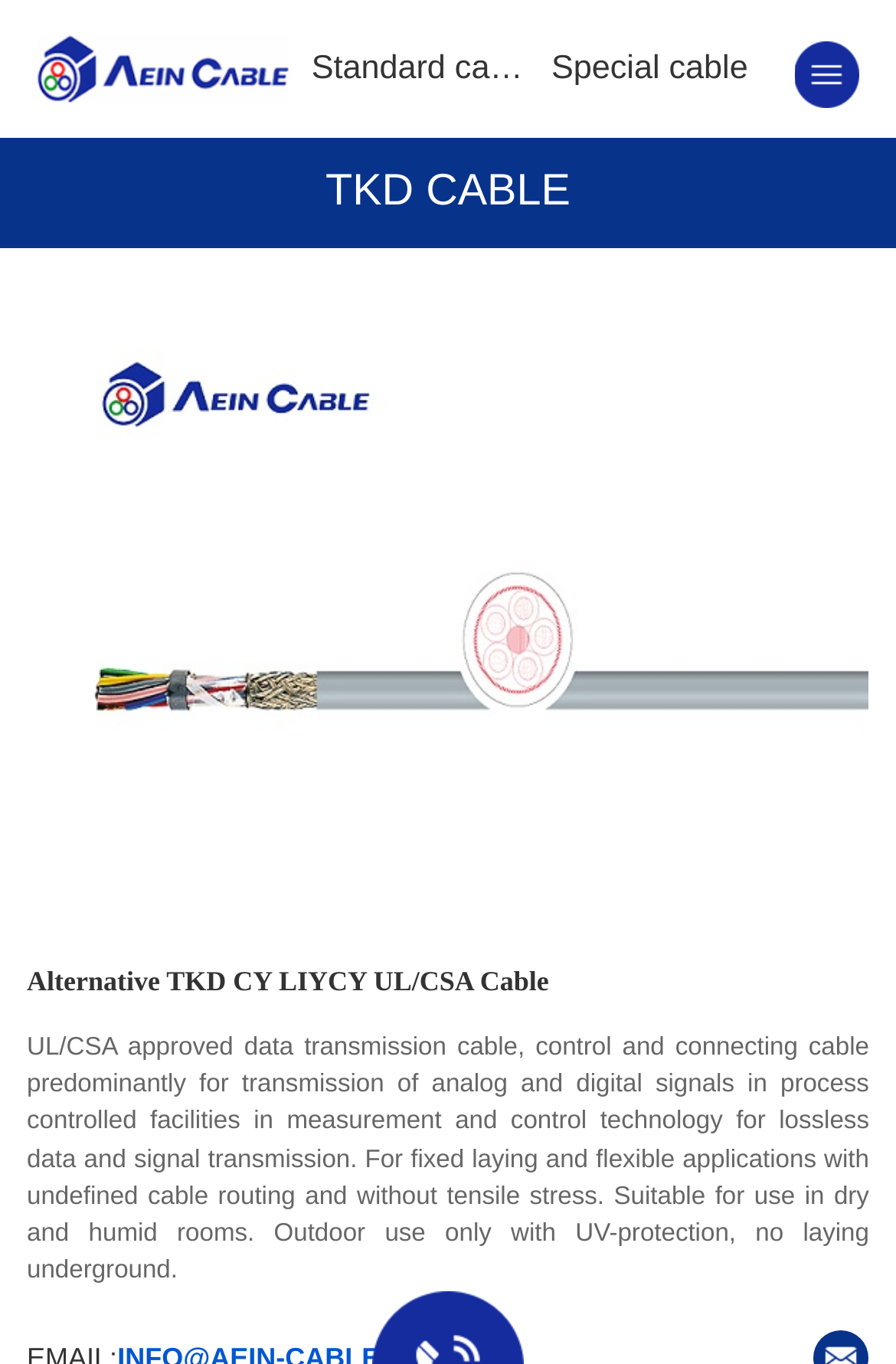How many types of cables are mentioned?
Answer the question based on the image using a single word or a brief phrase.

Two